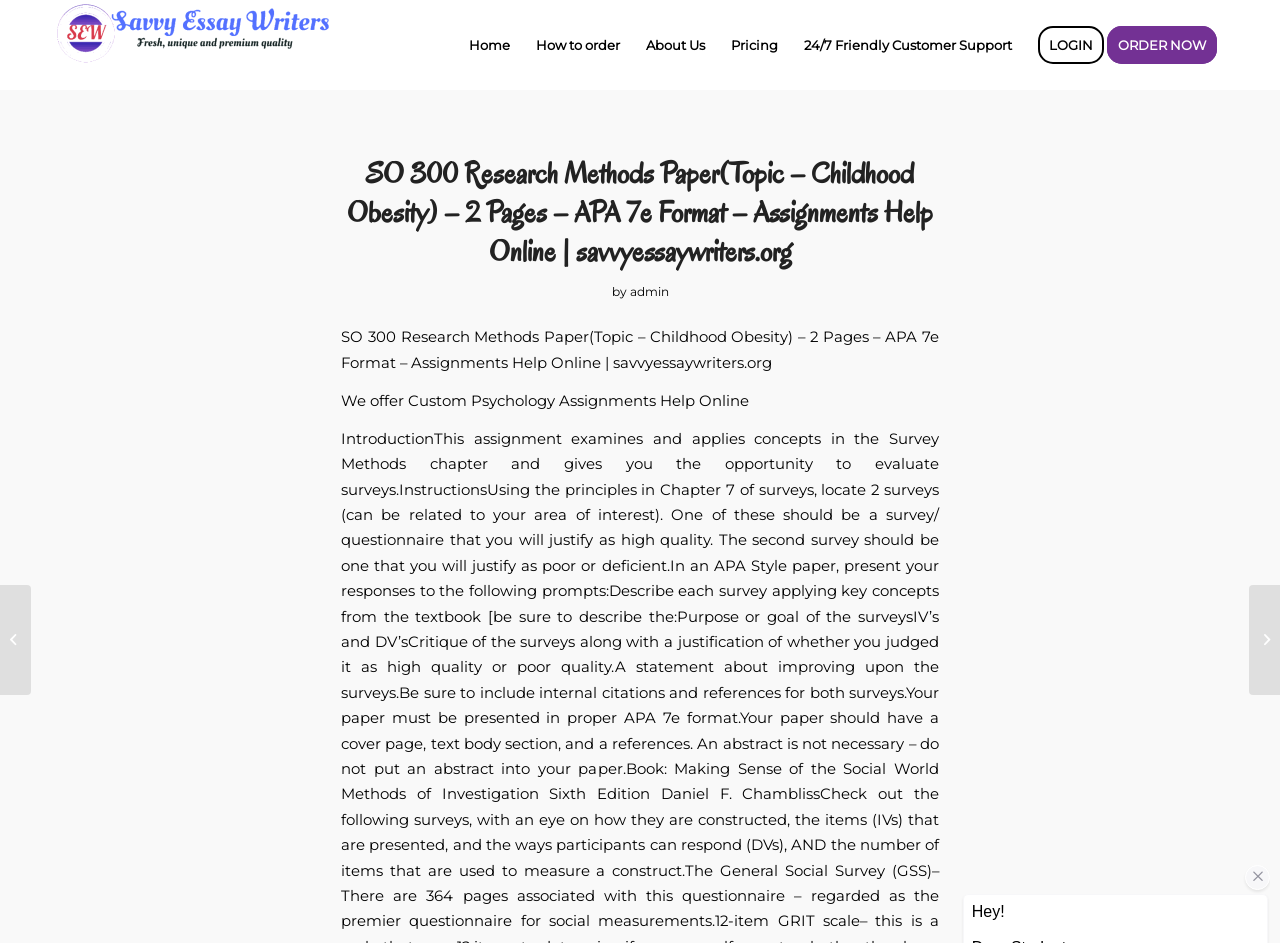Locate the bounding box coordinates of the area you need to click to fulfill this instruction: 'Click the 'About Us' heading'. The coordinates must be in the form of four float numbers ranging from 0 to 1: [left, top, right, bottom].

None